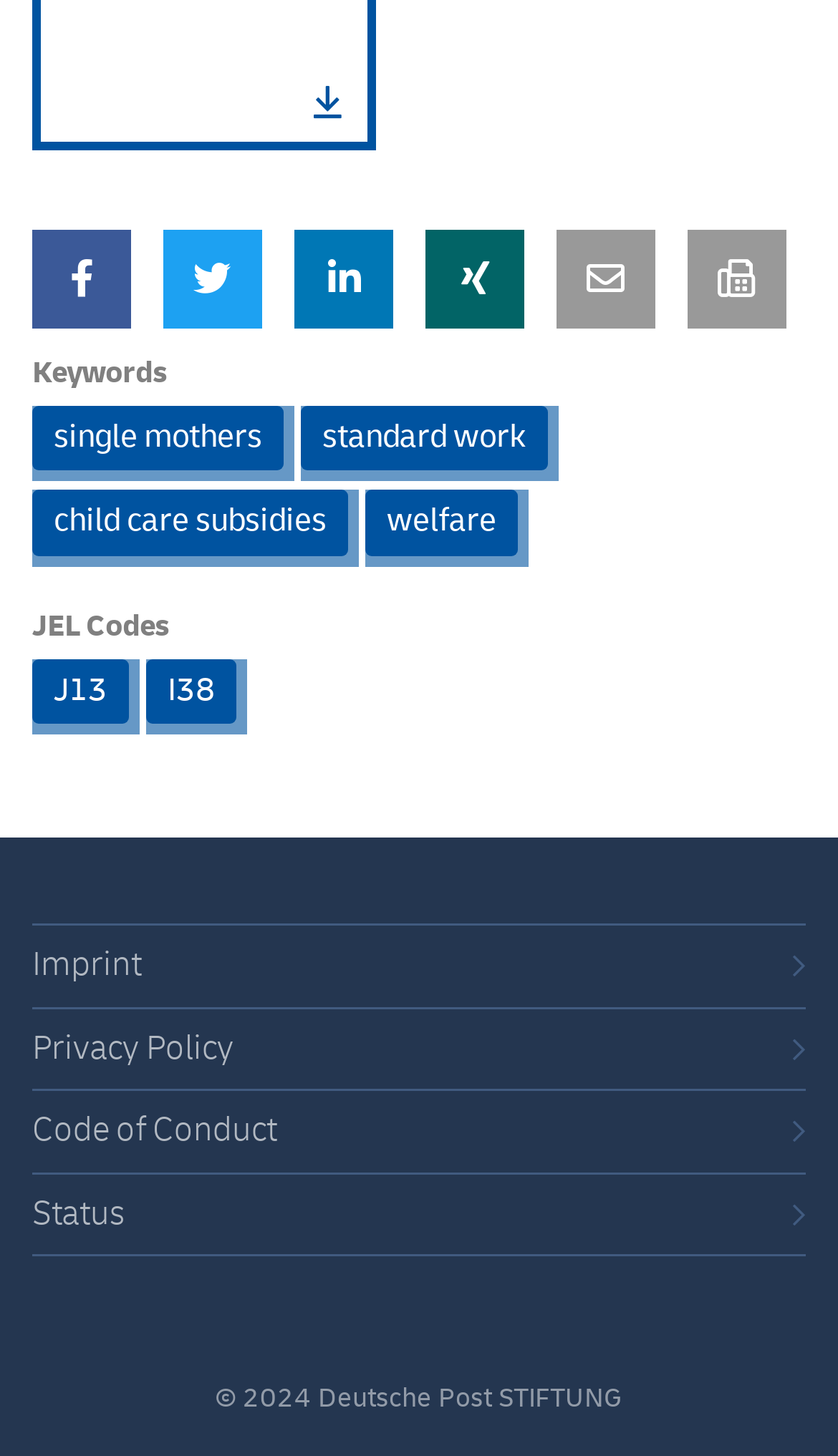Based on the element description, predict the bounding box coordinates (top-left x, top-left y, bottom-right x, bottom-right y) for the UI element in the screenshot: standard work

[0.359, 0.278, 0.654, 0.323]